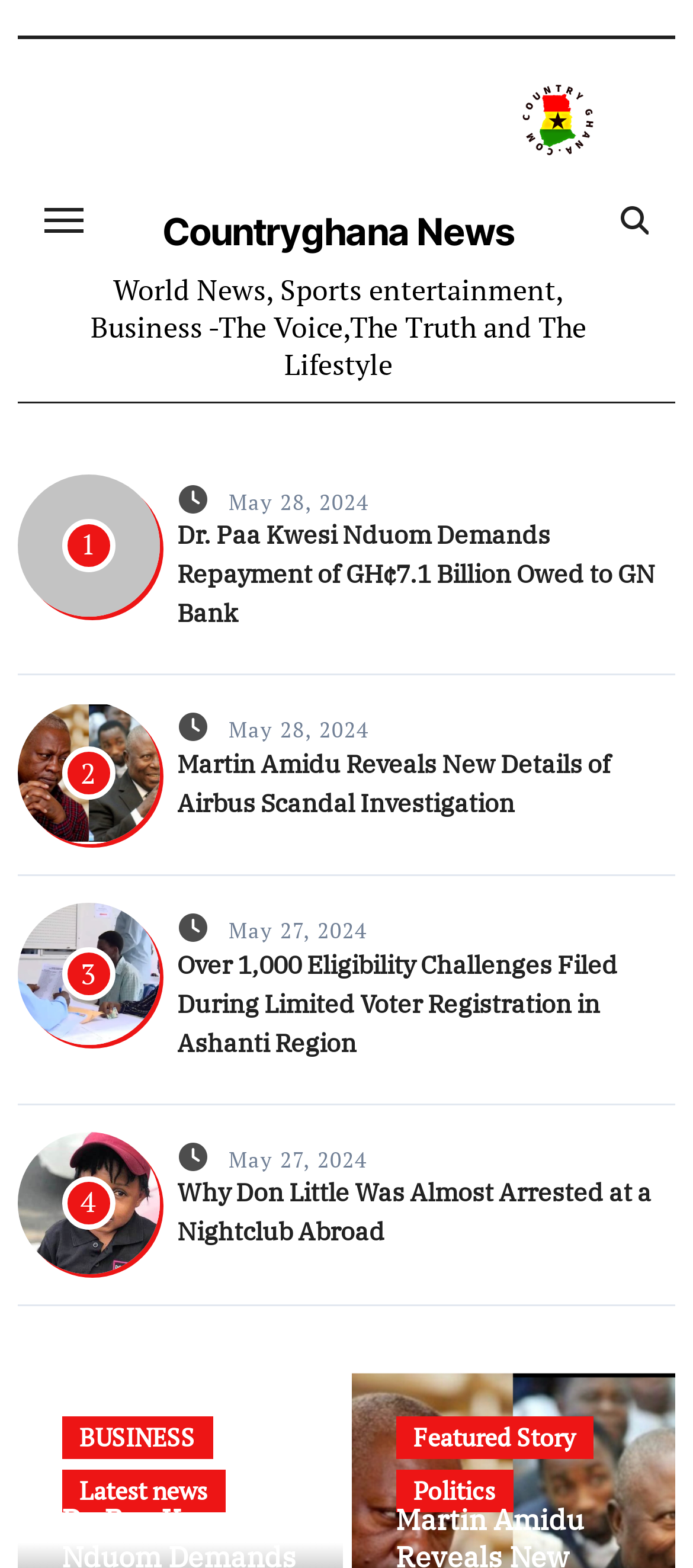Pinpoint the bounding box coordinates of the element you need to click to execute the following instruction: "Go to the business section". The bounding box should be represented by four float numbers between 0 and 1, in the format [left, top, right, bottom].

[0.089, 0.904, 0.307, 0.931]